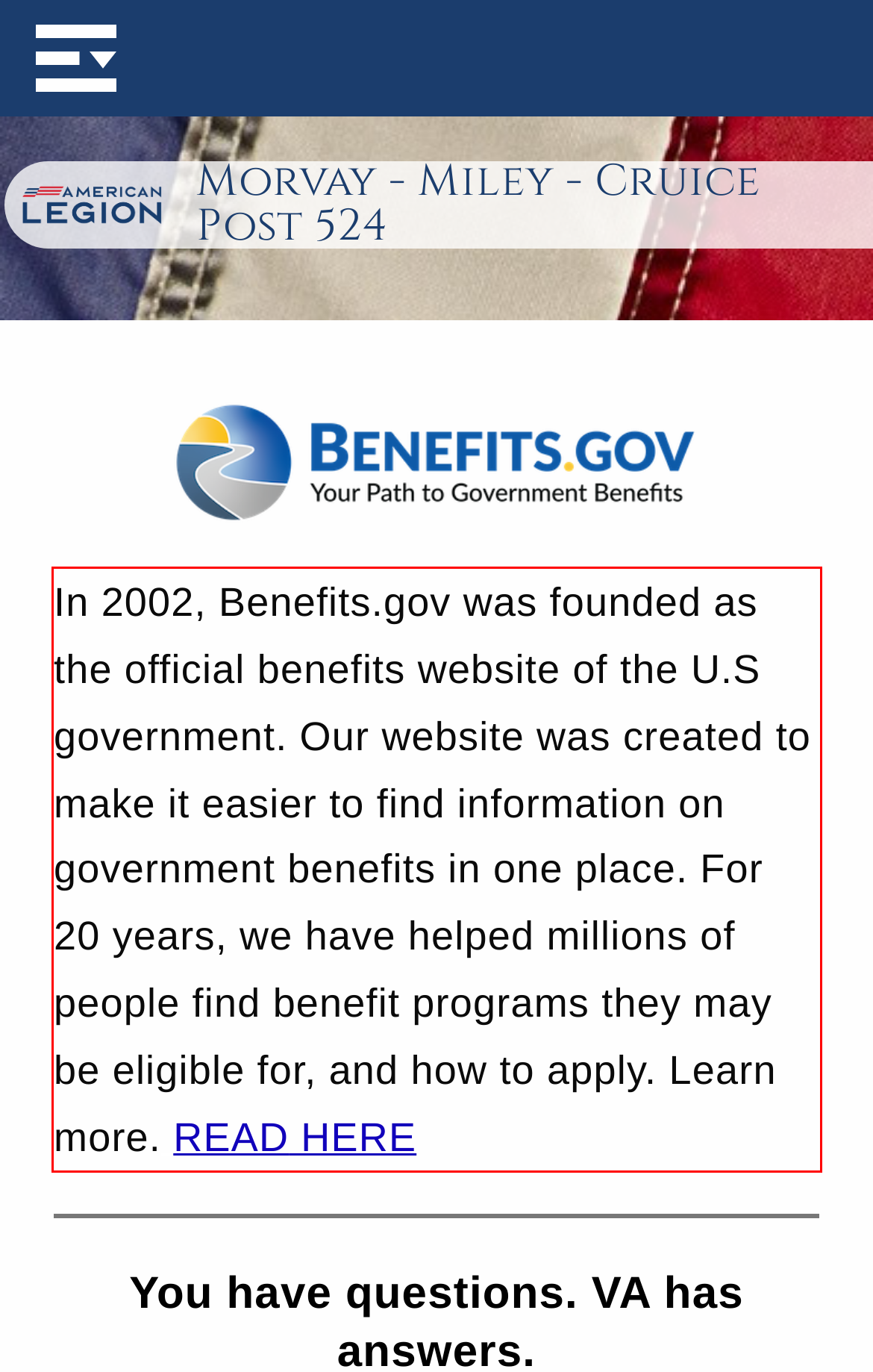Observe the screenshot of the webpage, locate the red bounding box, and extract the text content within it.

In 2002, Benefits.gov was founded as the official benefits website of the U.S government. Our website was created to make it easier to find information on government benefits in one place. For 20 years, we have helped millions of people find benefit programs they may be eligible for, and how to apply. Learn more. READ HERE